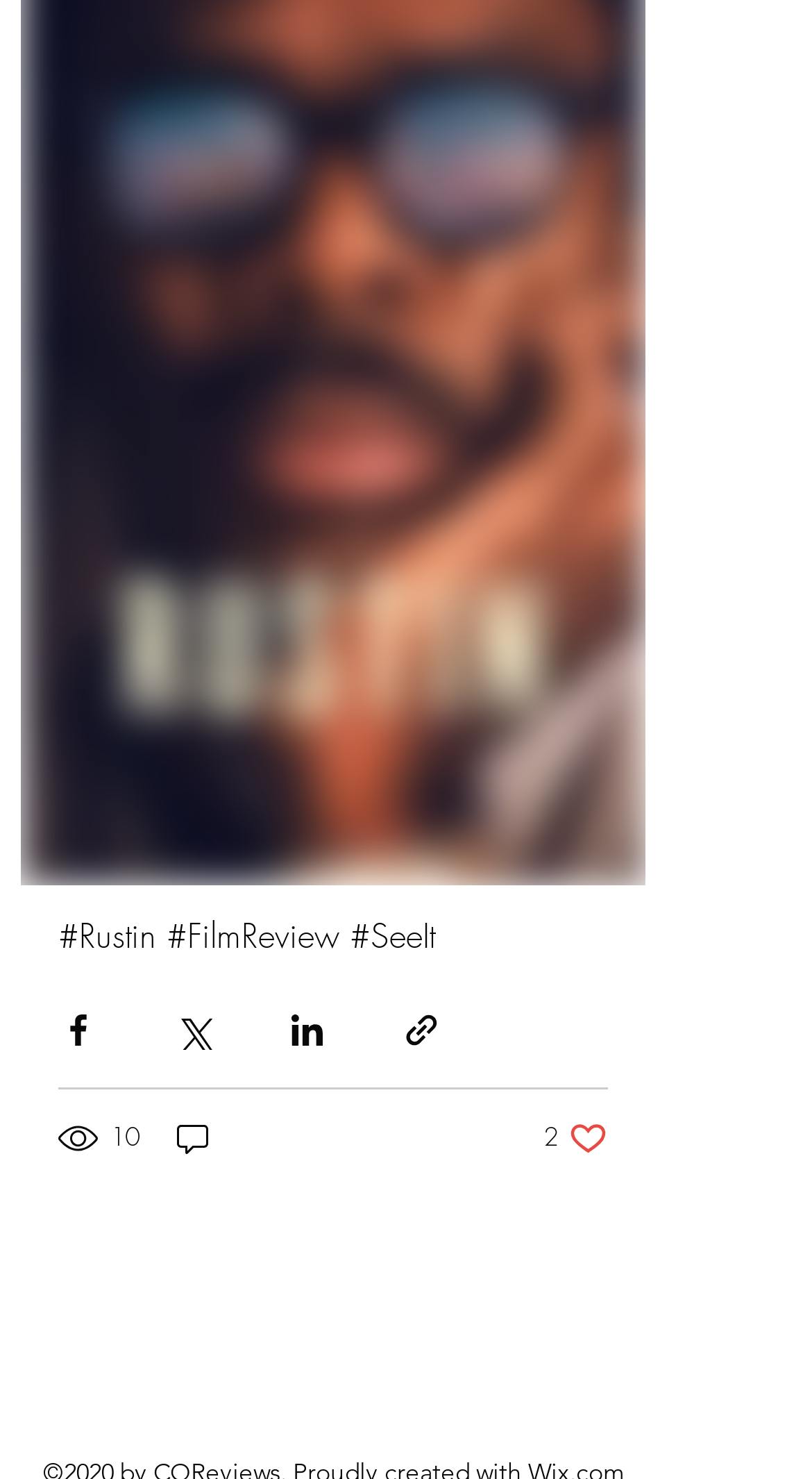Please identify the bounding box coordinates of the area that needs to be clicked to follow this instruction: "Expand Navigation".

None